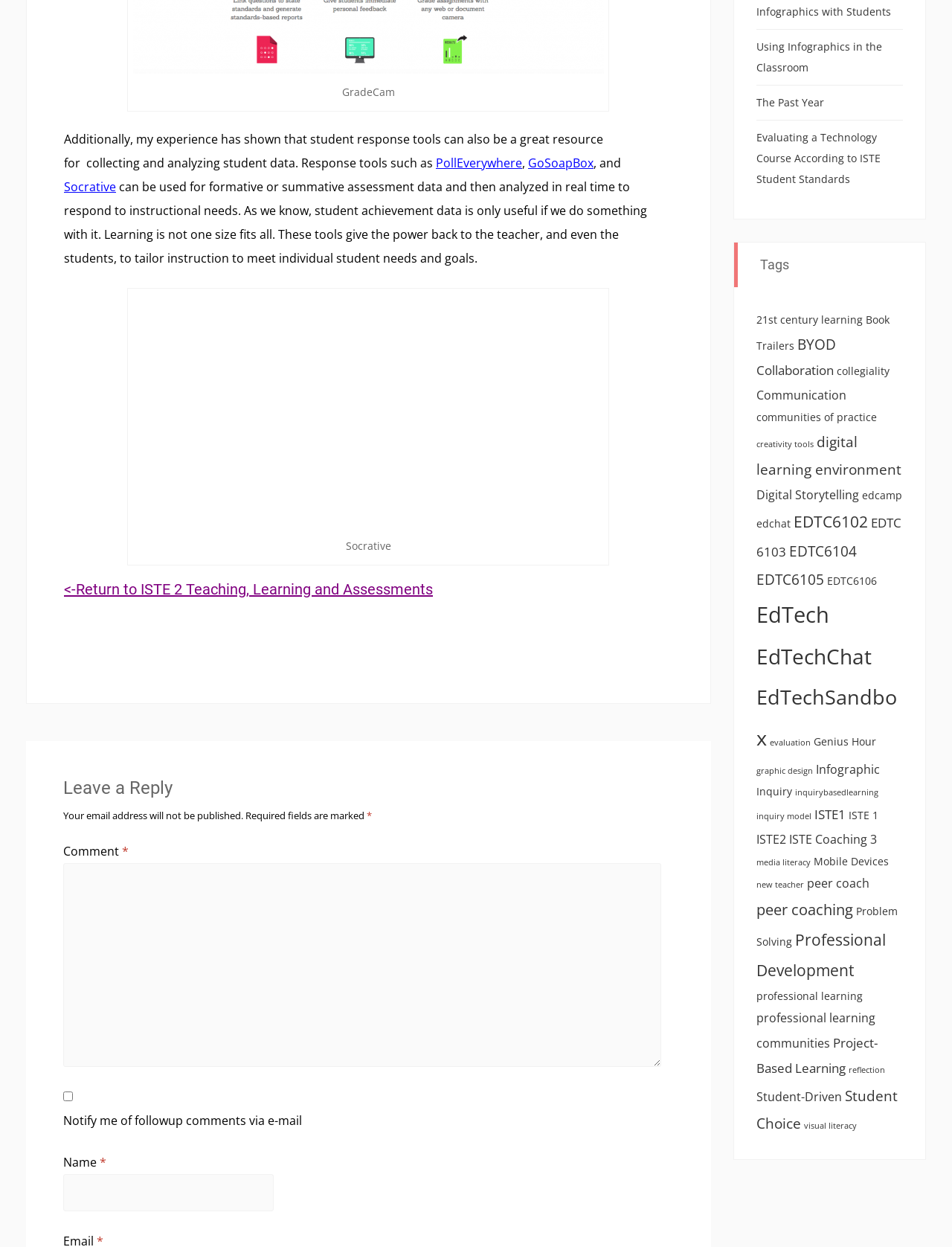Determine the bounding box coordinates for the clickable element required to fulfill the instruction: "Click on the link 'PollEverywhere'". Provide the coordinates as four float numbers between 0 and 1, i.e., [left, top, right, bottom].

[0.458, 0.124, 0.548, 0.137]